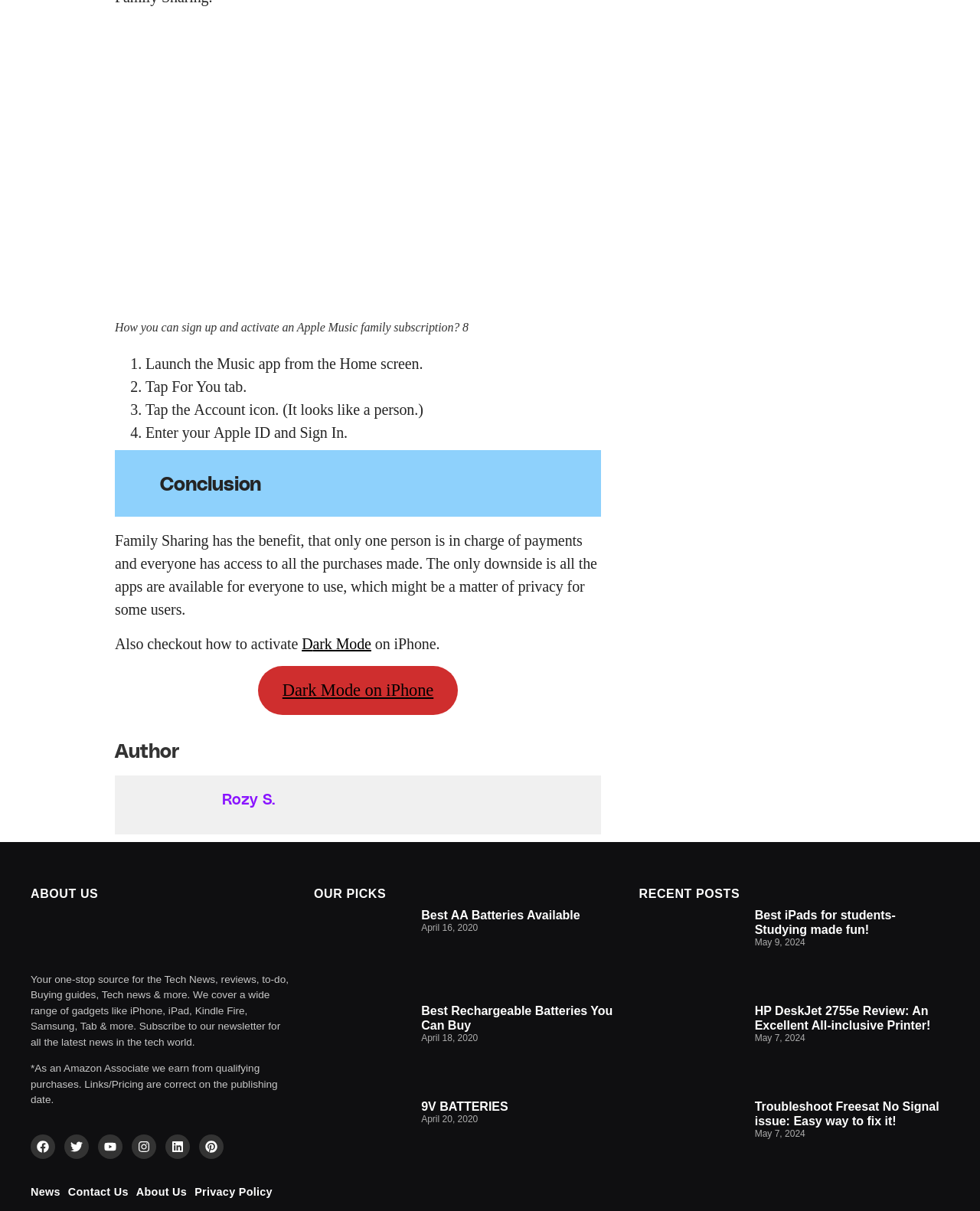Give a short answer using one word or phrase for the question:
What is the topic of the article with the heading 'Conclusion'?

Family Sharing